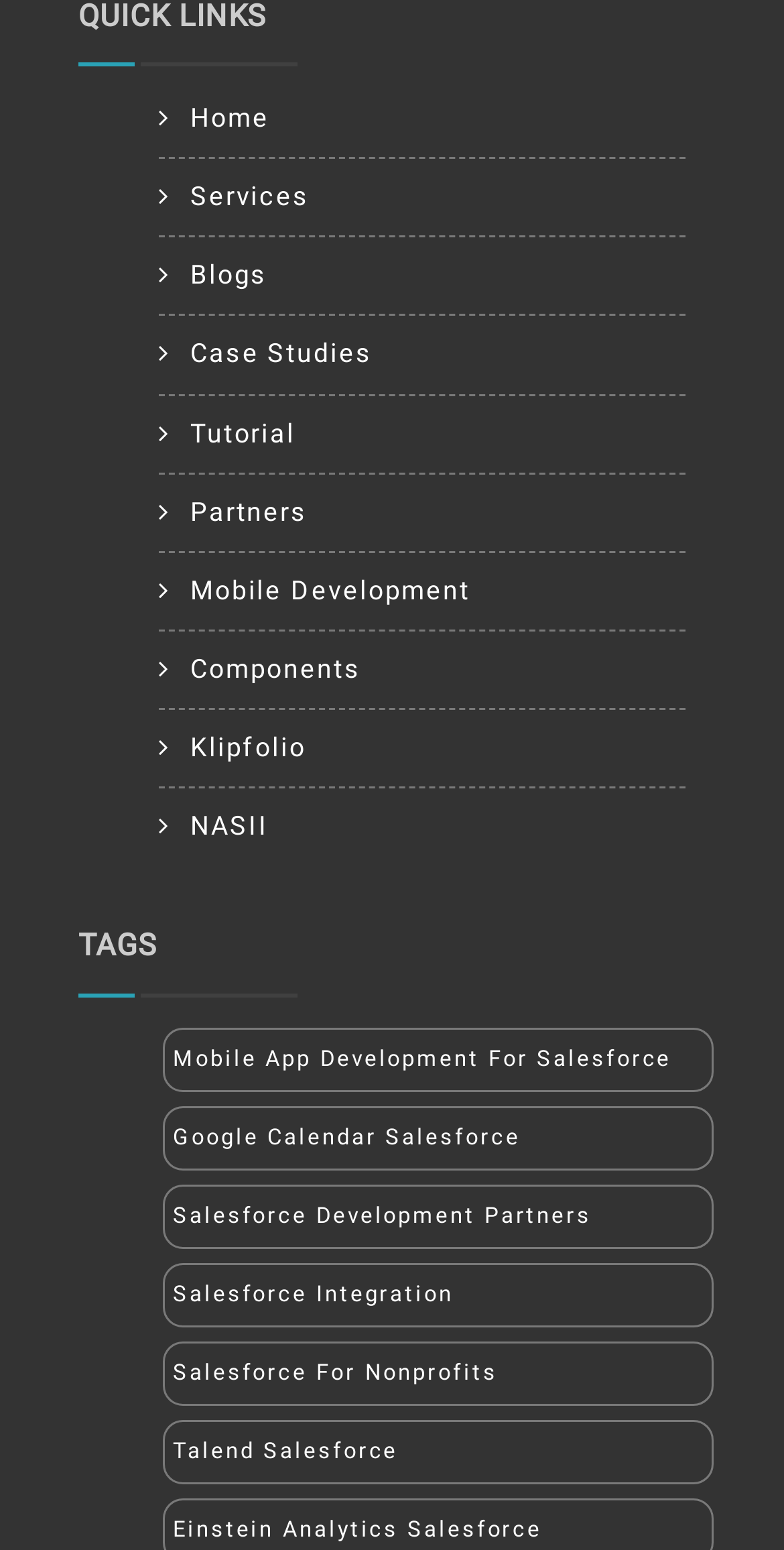What is the last link in the menu?
Answer the question with a single word or phrase, referring to the image.

NASII